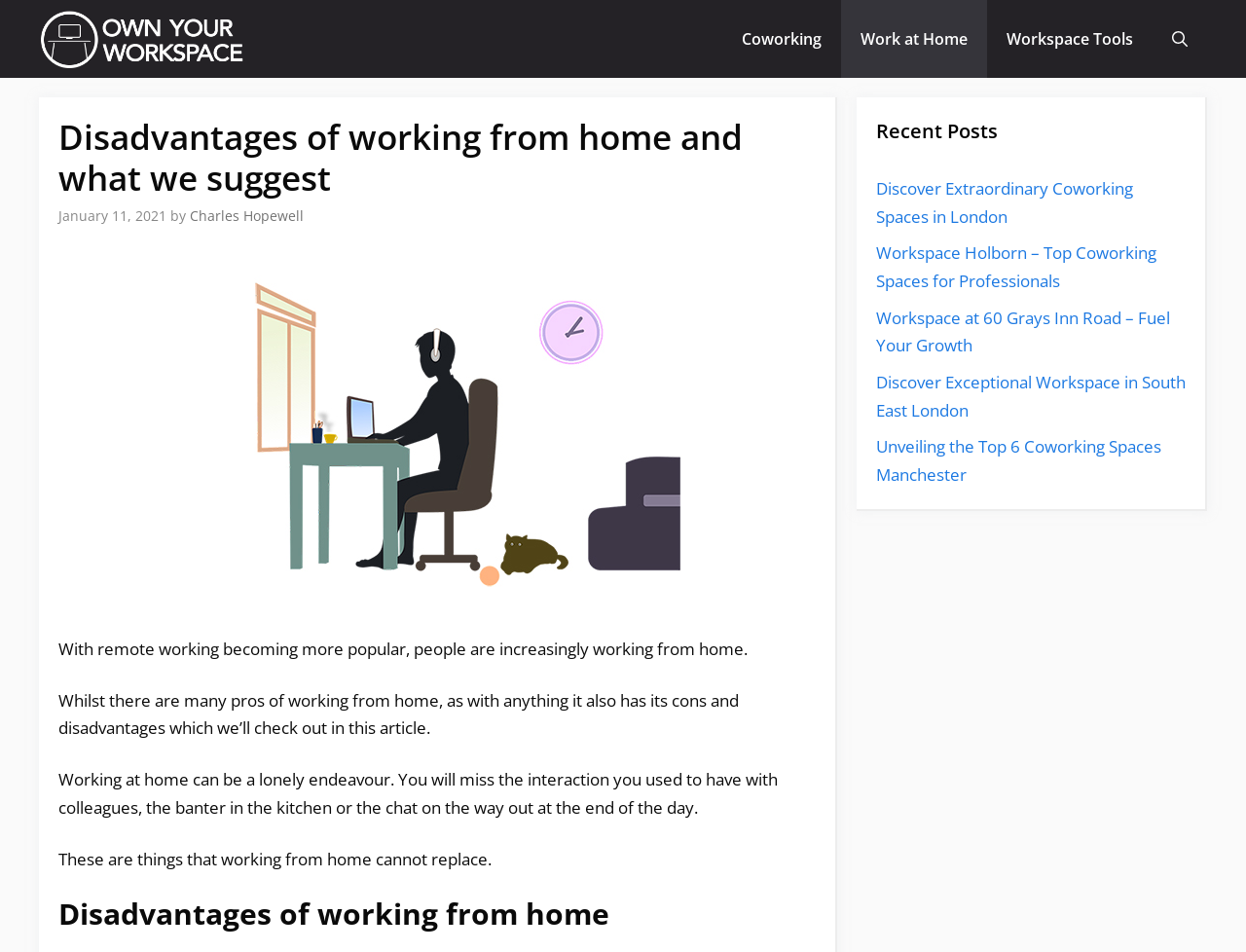Identify the bounding box coordinates of the area you need to click to perform the following instruction: "View recent posts".

[0.703, 0.123, 0.952, 0.153]